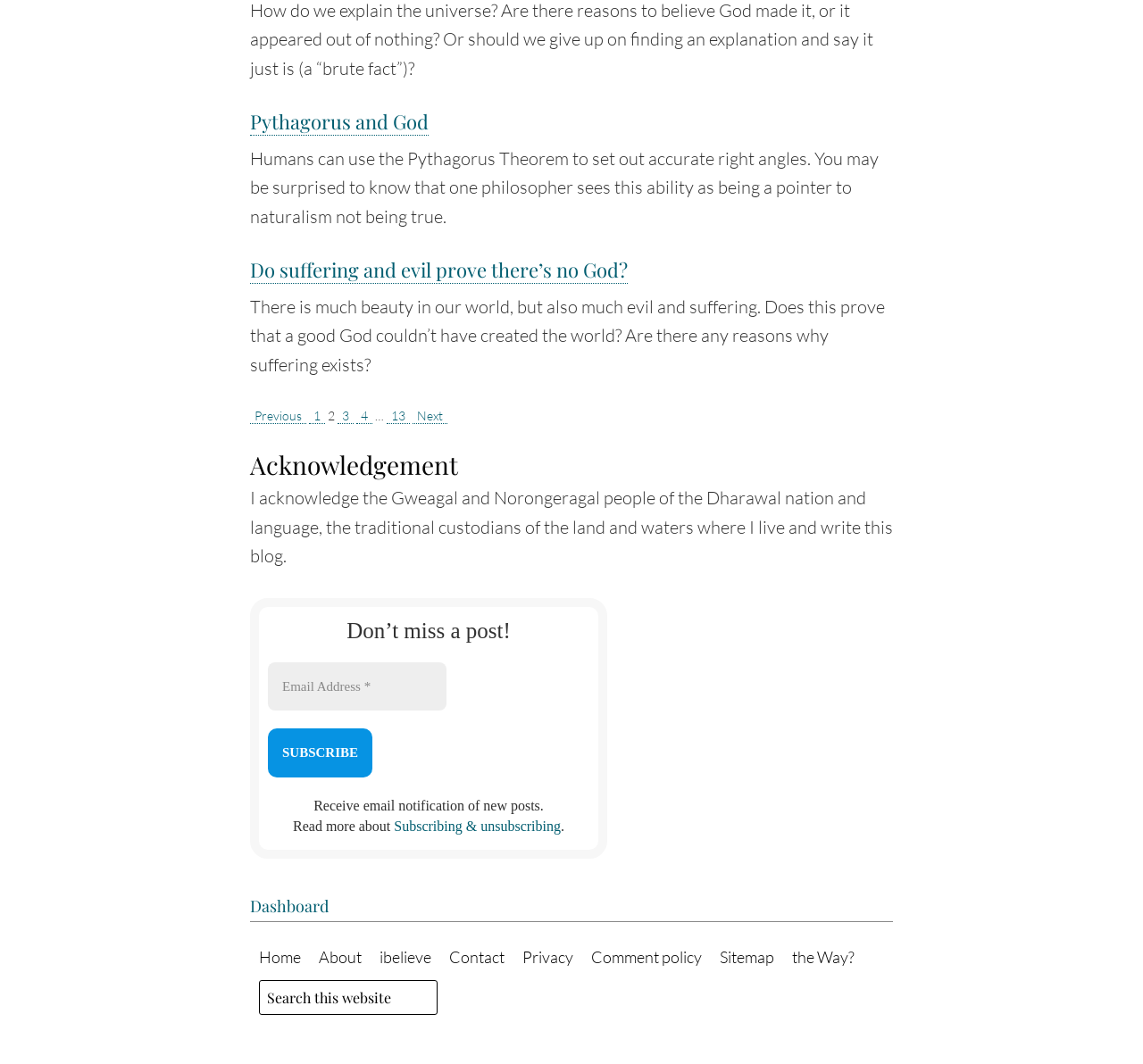What is the acknowledgement about on the webpage?
Refer to the image and give a detailed answer to the query.

The acknowledgement on the webpage is about the traditional custodians of the land and waters where the author lives and writes, specifically the Gweagal and Norongeragal people of the Dharawal nation and language.